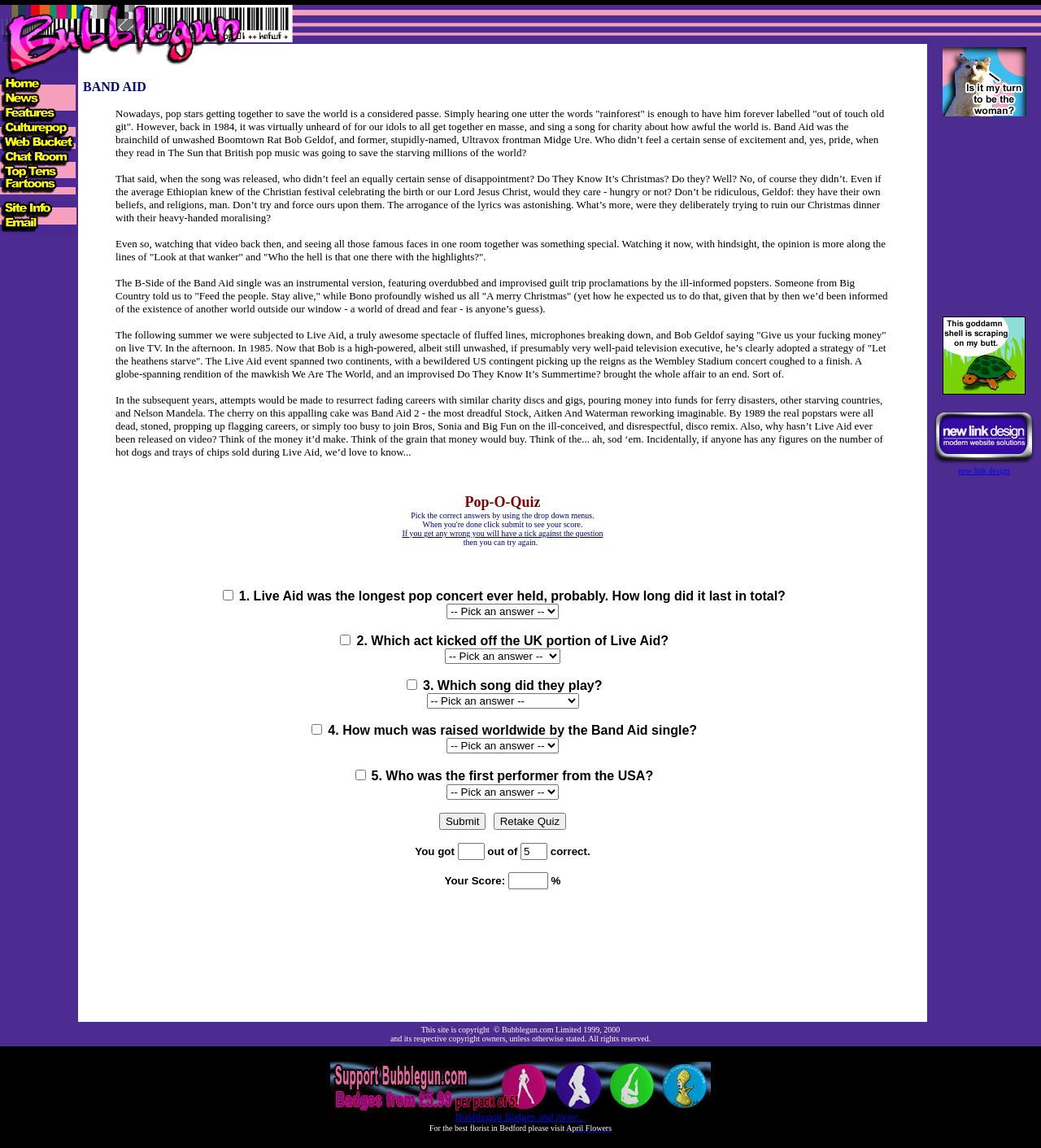Identify the bounding box coordinates of the region I need to click to complete this instruction: "Click the 'new link design for your small business website solutions' link".

[0.896, 0.356, 0.994, 0.406]